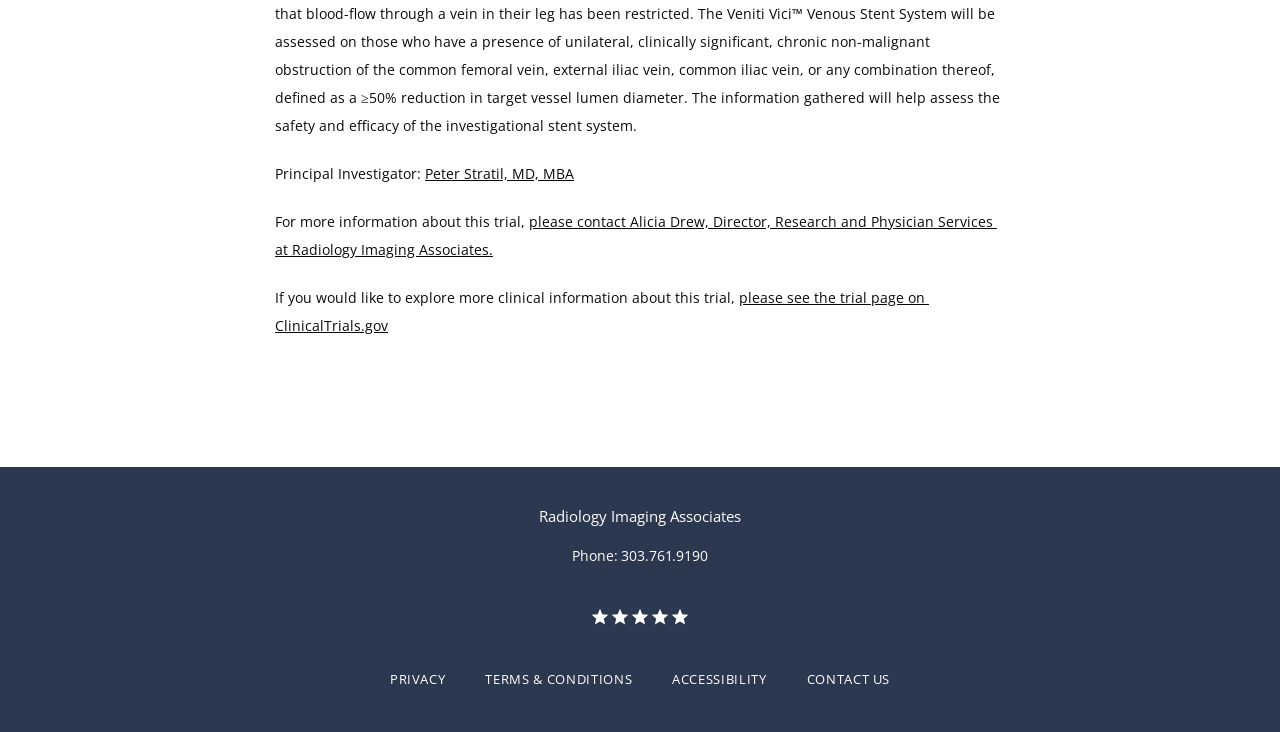Please provide the bounding box coordinates for the element that needs to be clicked to perform the instruction: "Call the research department". The coordinates must consist of four float numbers between 0 and 1, formatted as [left, top, right, bottom].

[0.447, 0.731, 0.553, 0.789]